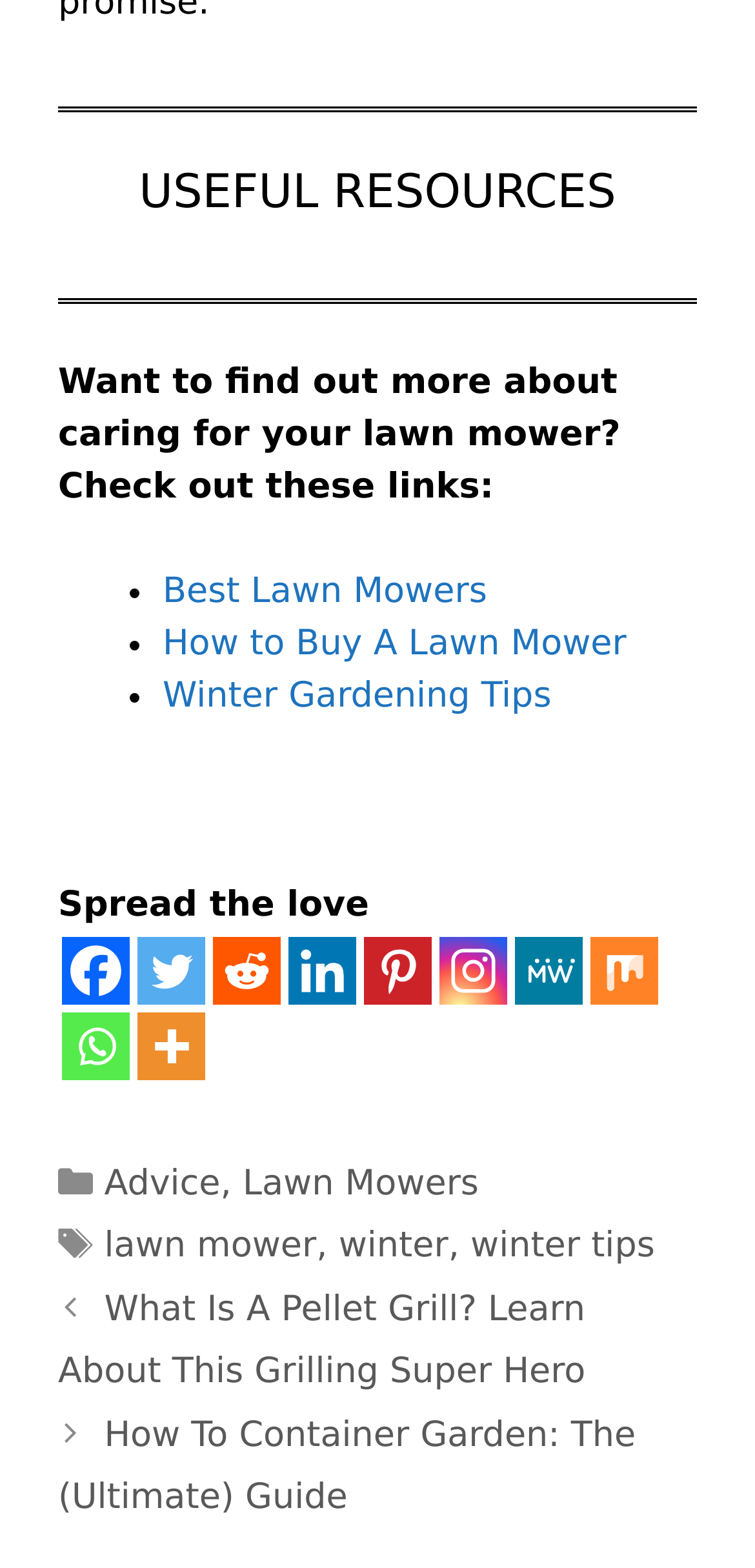How many categories are listed in the footer?
Please use the image to provide a one-word or short phrase answer.

2